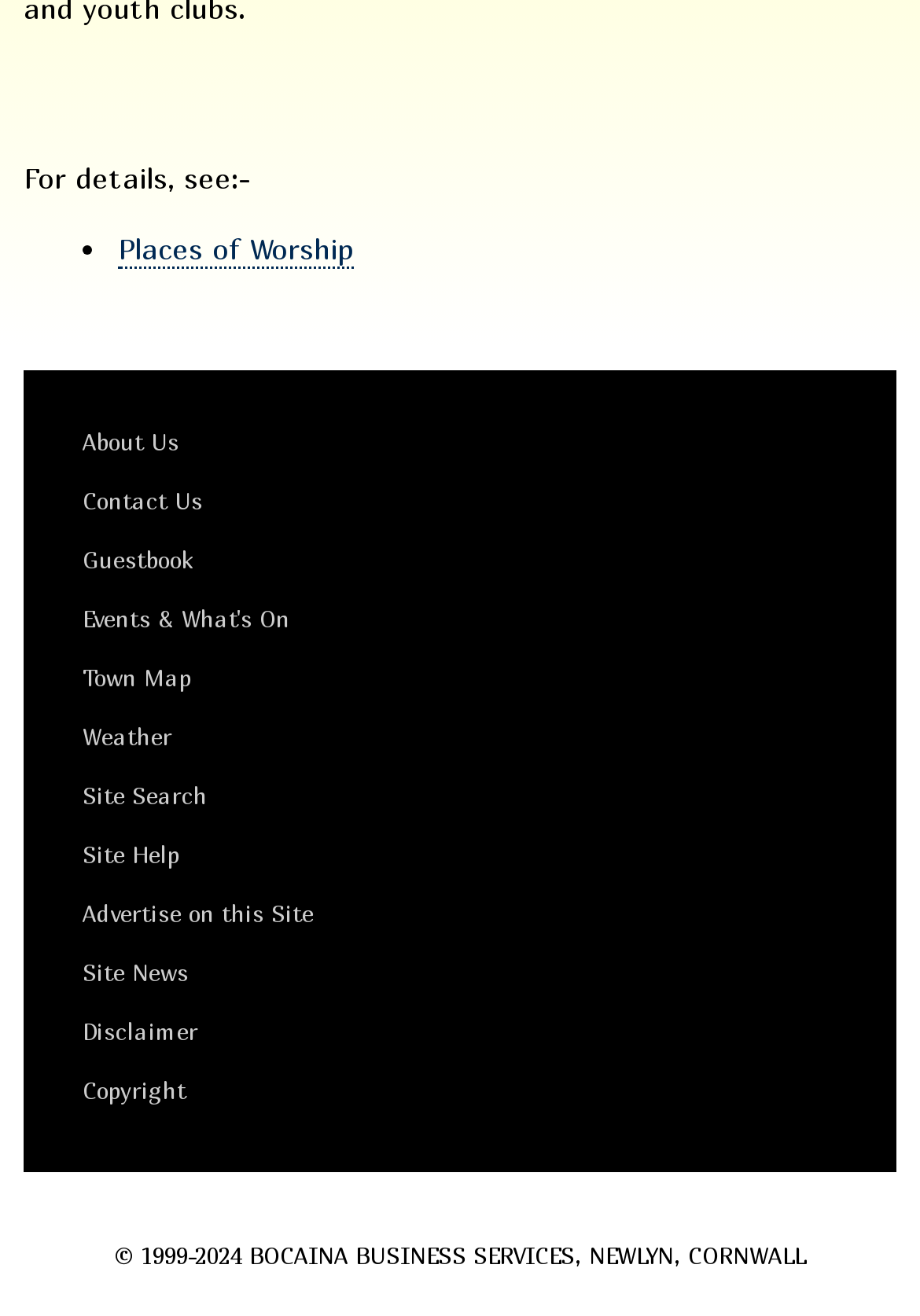Show me the bounding box coordinates of the clickable region to achieve the task as per the instruction: "Check the town map".

[0.077, 0.497, 0.923, 0.535]